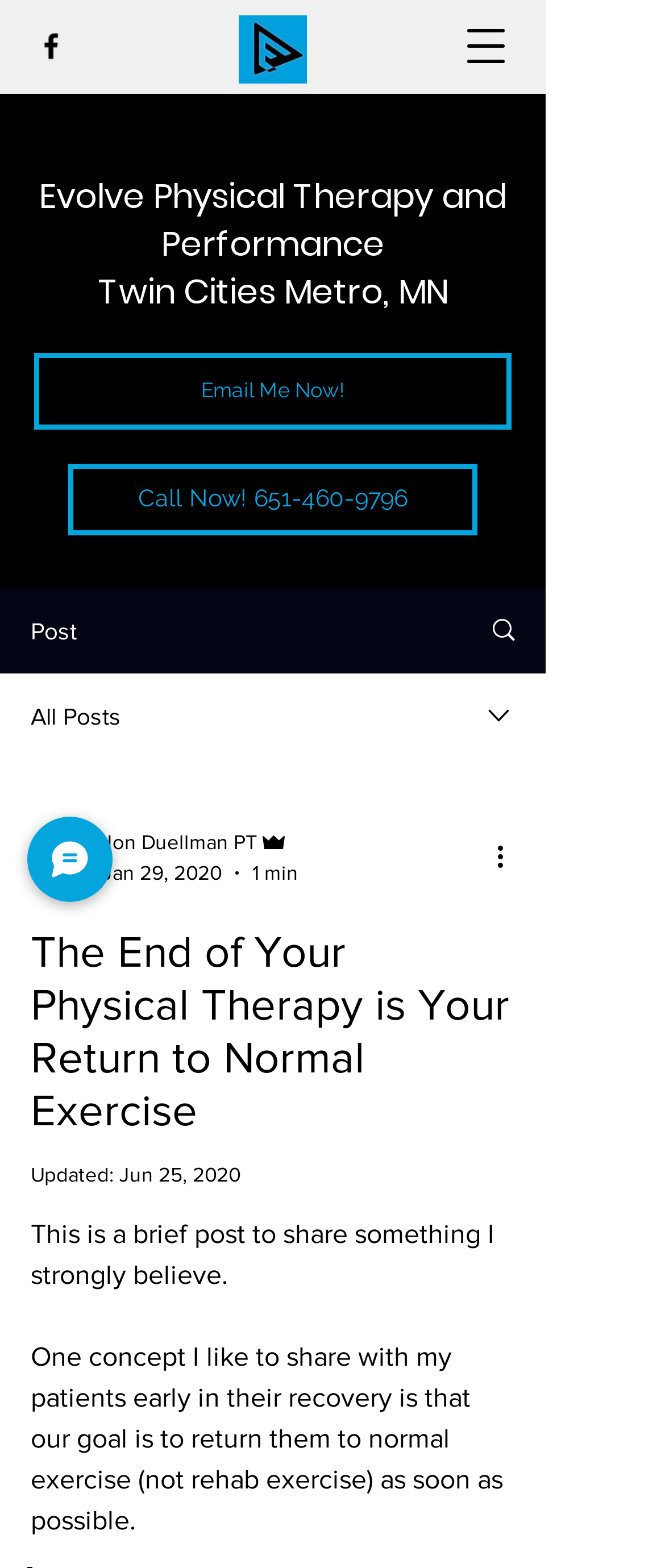Indicate the bounding box coordinates of the clickable region to achieve the following instruction: "View the writer's profile."

[0.046, 0.529, 0.128, 0.564]